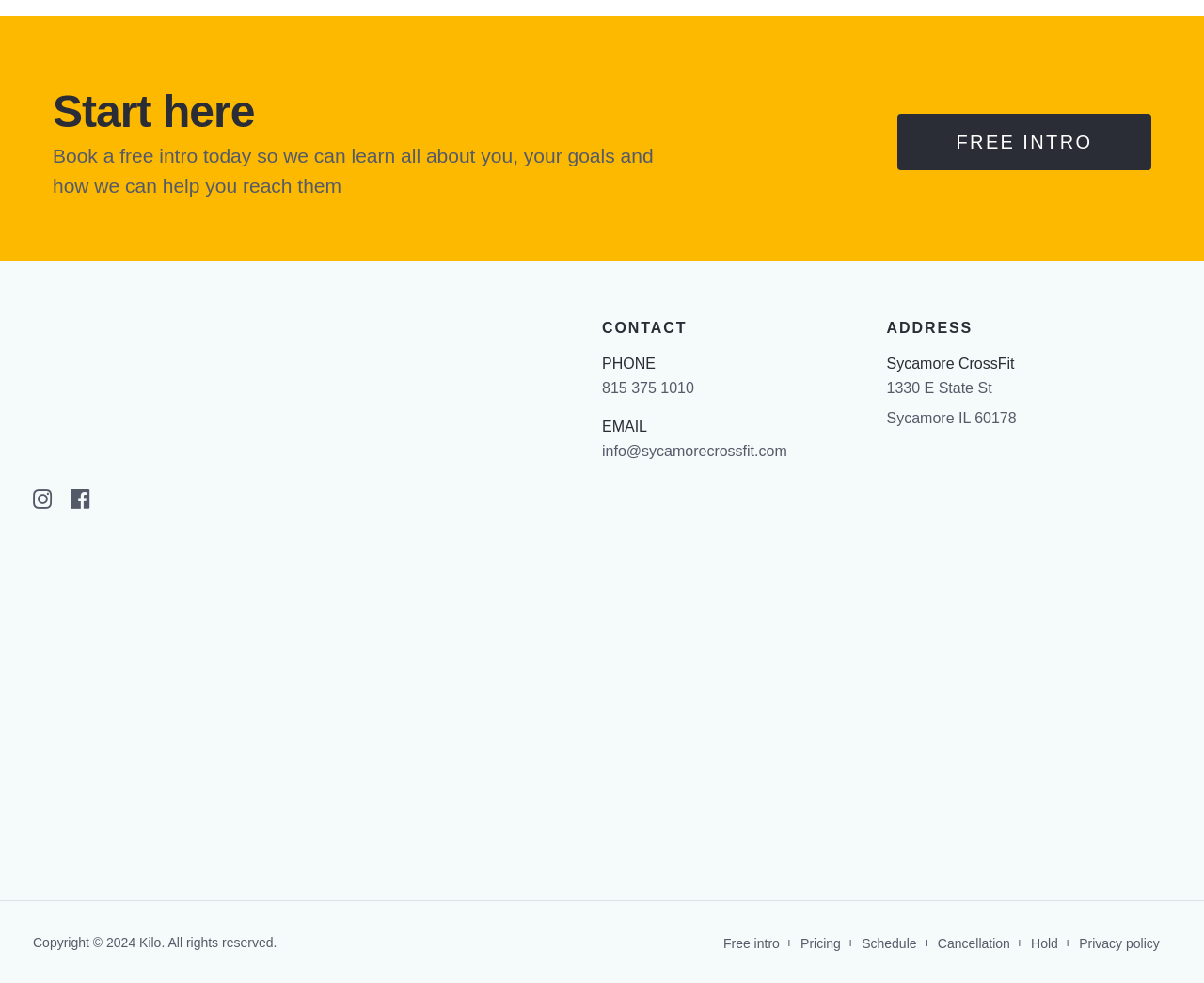What is the copyright information of the webpage?
Using the information presented in the image, please offer a detailed response to the question.

The copyright information of the webpage can be found in the footer section, where it is stated as 'Copyright 2024 Kilo. All rights reserved.', indicating that the content of the webpage is owned by Kilo and protected by copyright law.